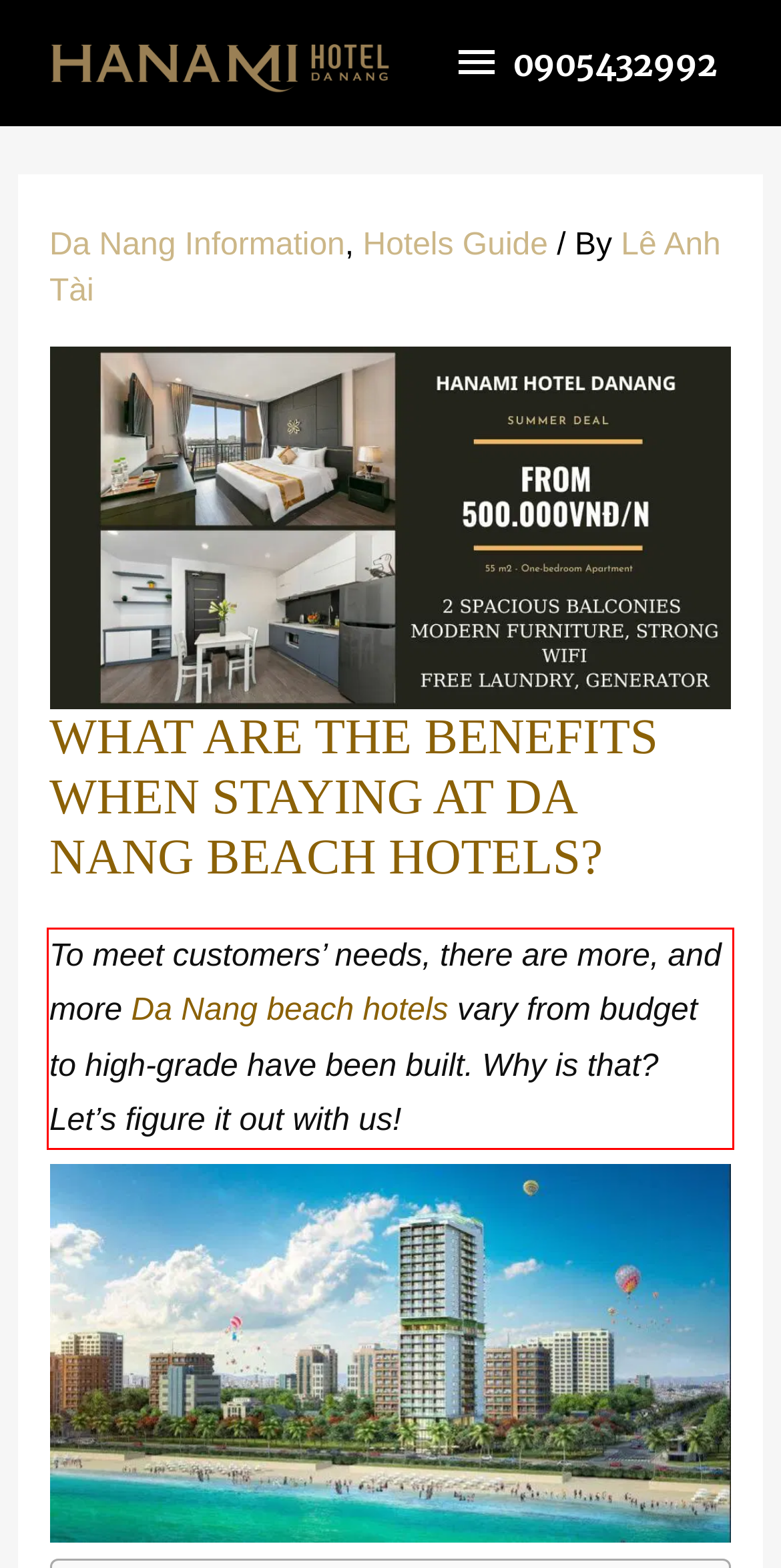You have a screenshot of a webpage with a red bounding box. Use OCR to generate the text contained within this red rectangle.

To meet customers’ needs, there are more, and more Da Nang beach hotels vary from budget to high-grade have been built. Why is that? Let’s figure it out with us!